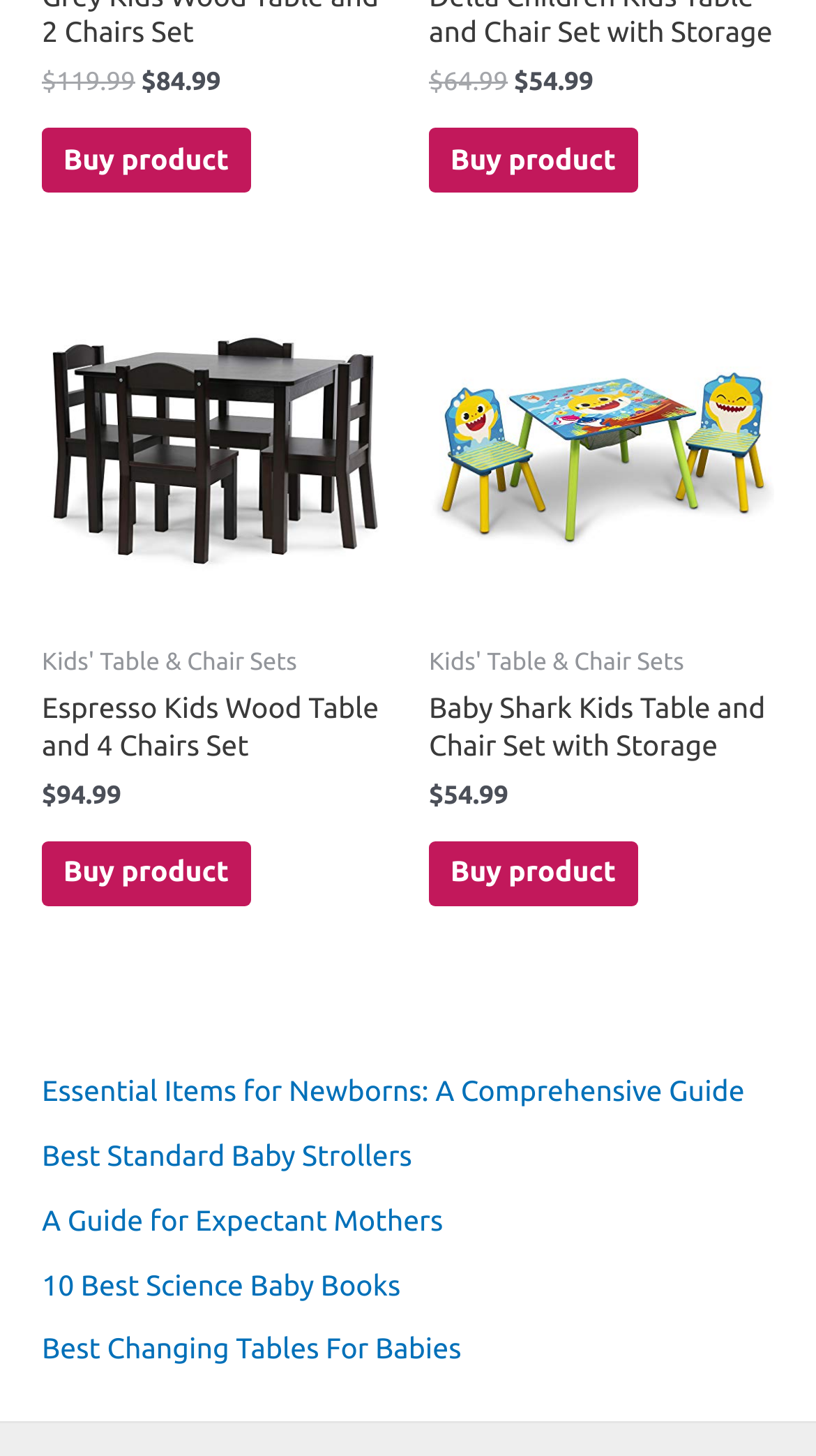What is the title of the first product listed on the webpage?
Answer the question with just one word or phrase using the image.

Grey Kids Wood Table and 2 Chairs Set